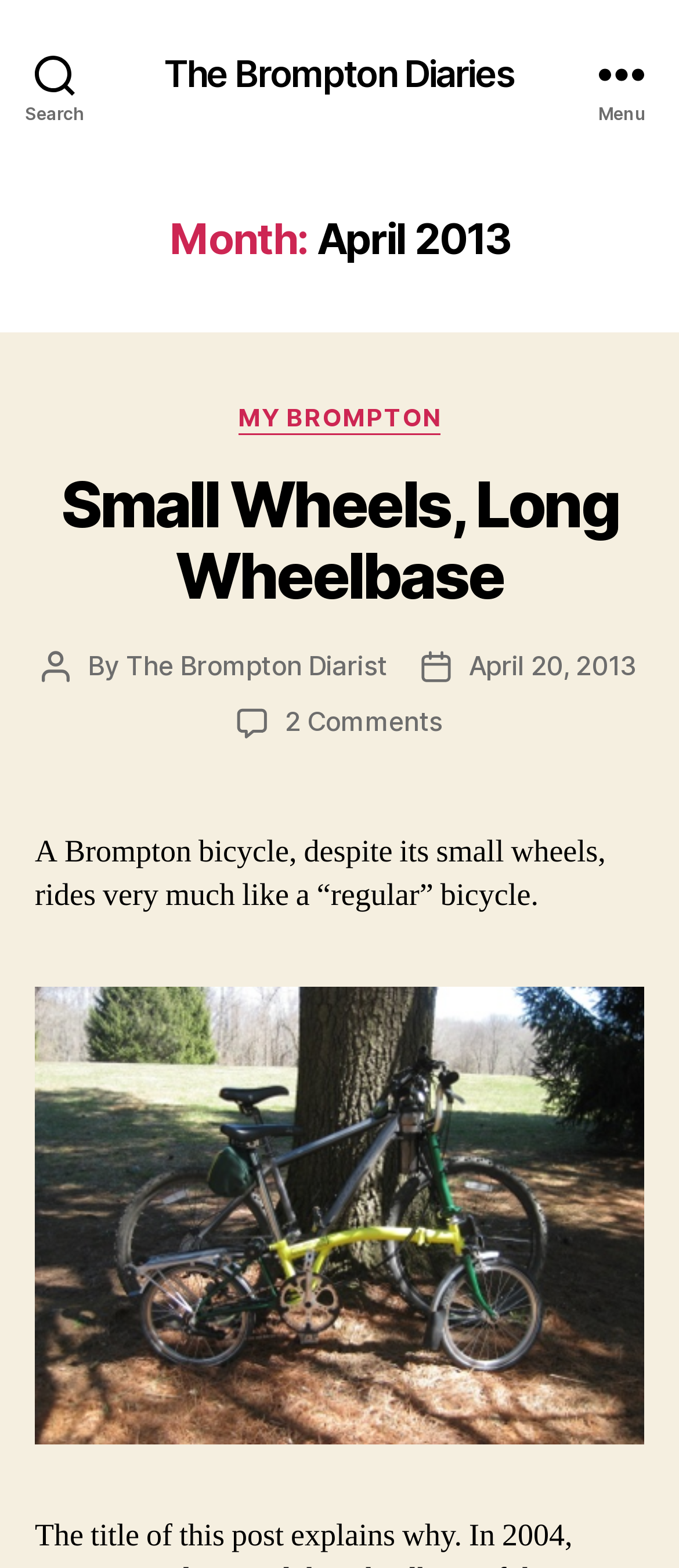Pinpoint the bounding box coordinates of the clickable area necessary to execute the following instruction: "View the author's profile". The coordinates should be given as four float numbers between 0 and 1, namely [left, top, right, bottom].

[0.186, 0.414, 0.57, 0.435]